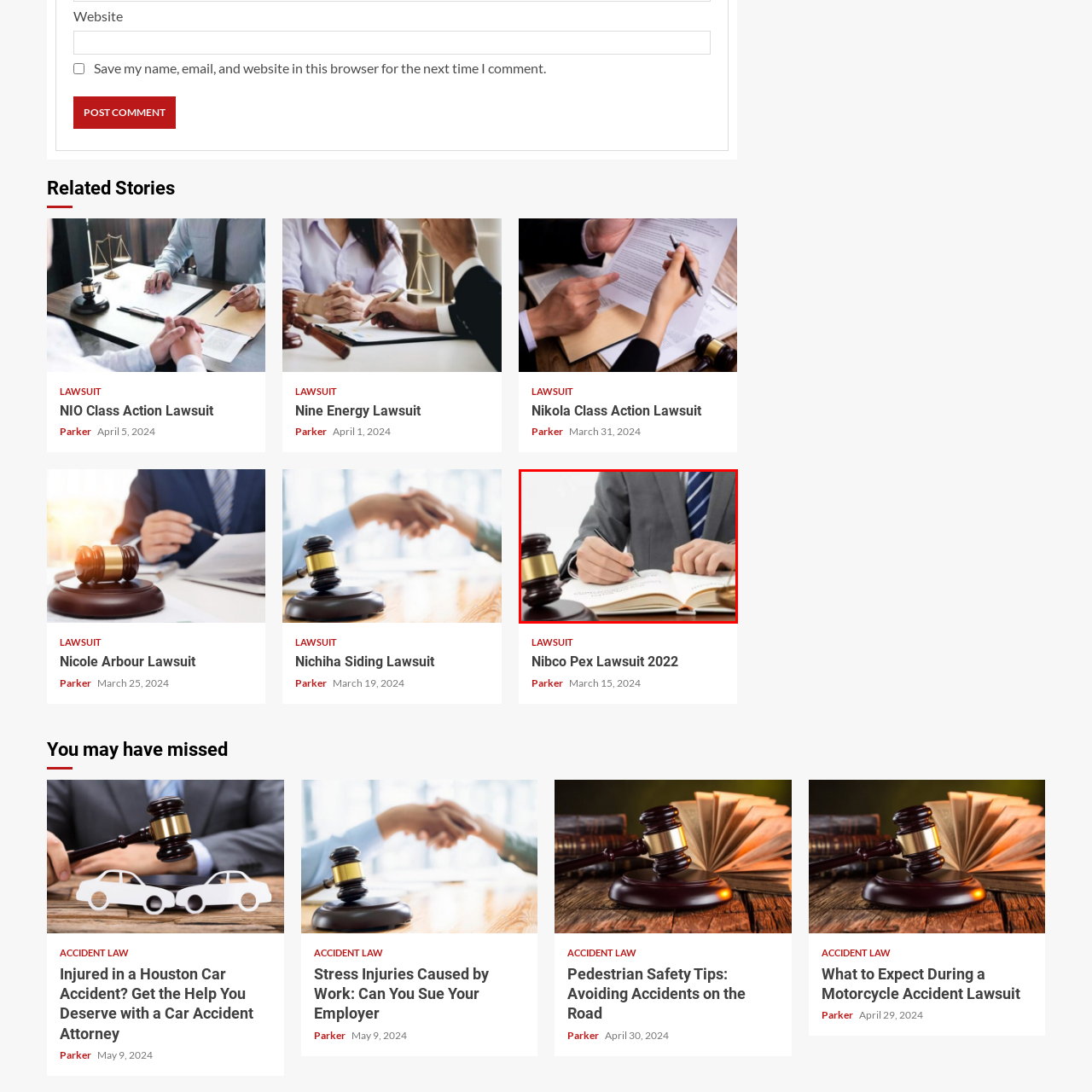Describe in detail the contents of the image highlighted within the red box.

The image depicts a professional setting where a lawyer is engaged in legal work. The individual is dressed in a sharp suit with a blue and white striped tie, symbolizing professionalism and authority. They are writing notes in an open book placed on a wooden desk, which likely contains important legal texts or case files. Prominently on the desk is a gavel, a traditional symbol of justice, indicating that the tasks at hand are related to legal proceedings or consultation. The setting reflects an atmosphere of diligence and commitment to the law, highlighting the responsibilities that come with legal practice.